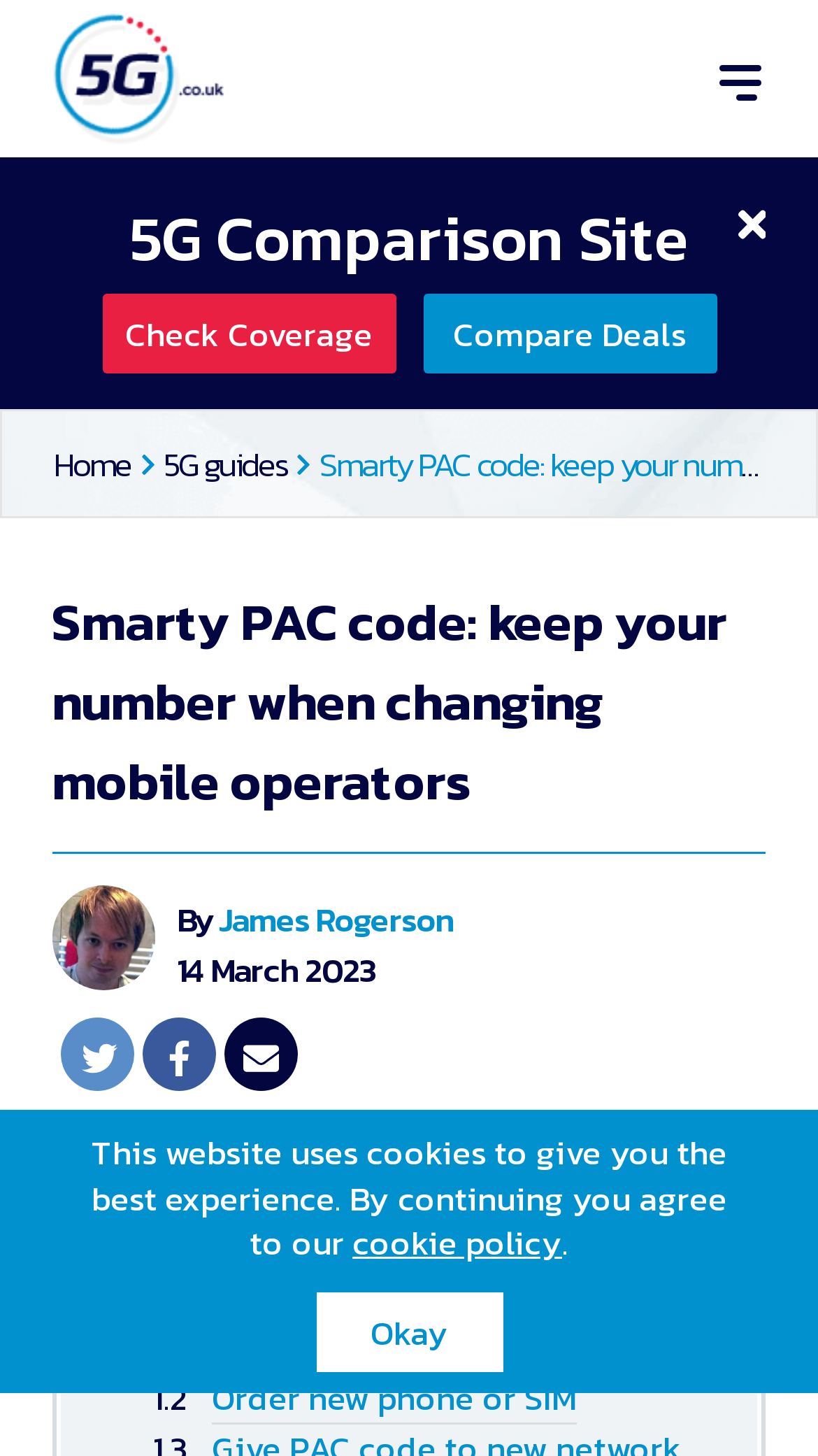Determine the primary headline of the webpage.

Smarty PAC code: keep your number when changing mobile operators